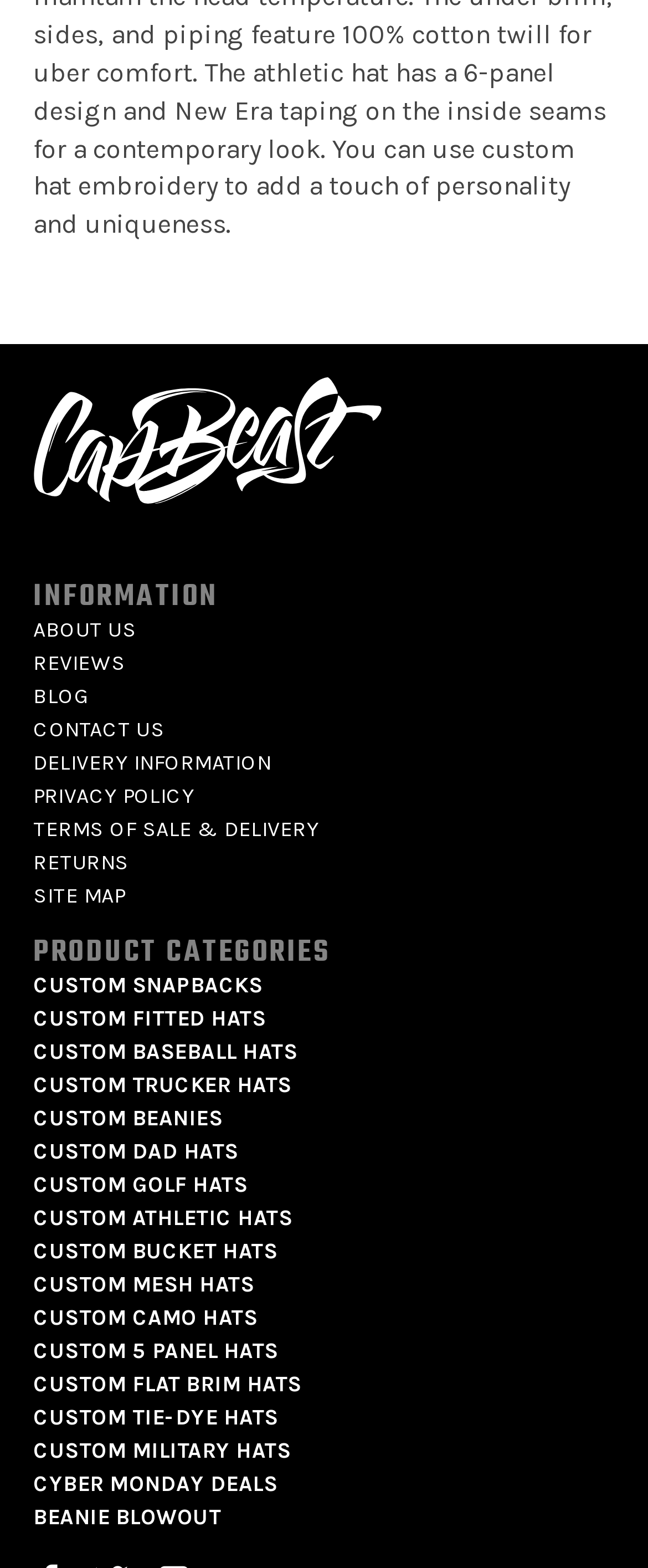Reply to the question with a single word or phrase:
What is the last type of hat listed?

Tie-Dye Hats